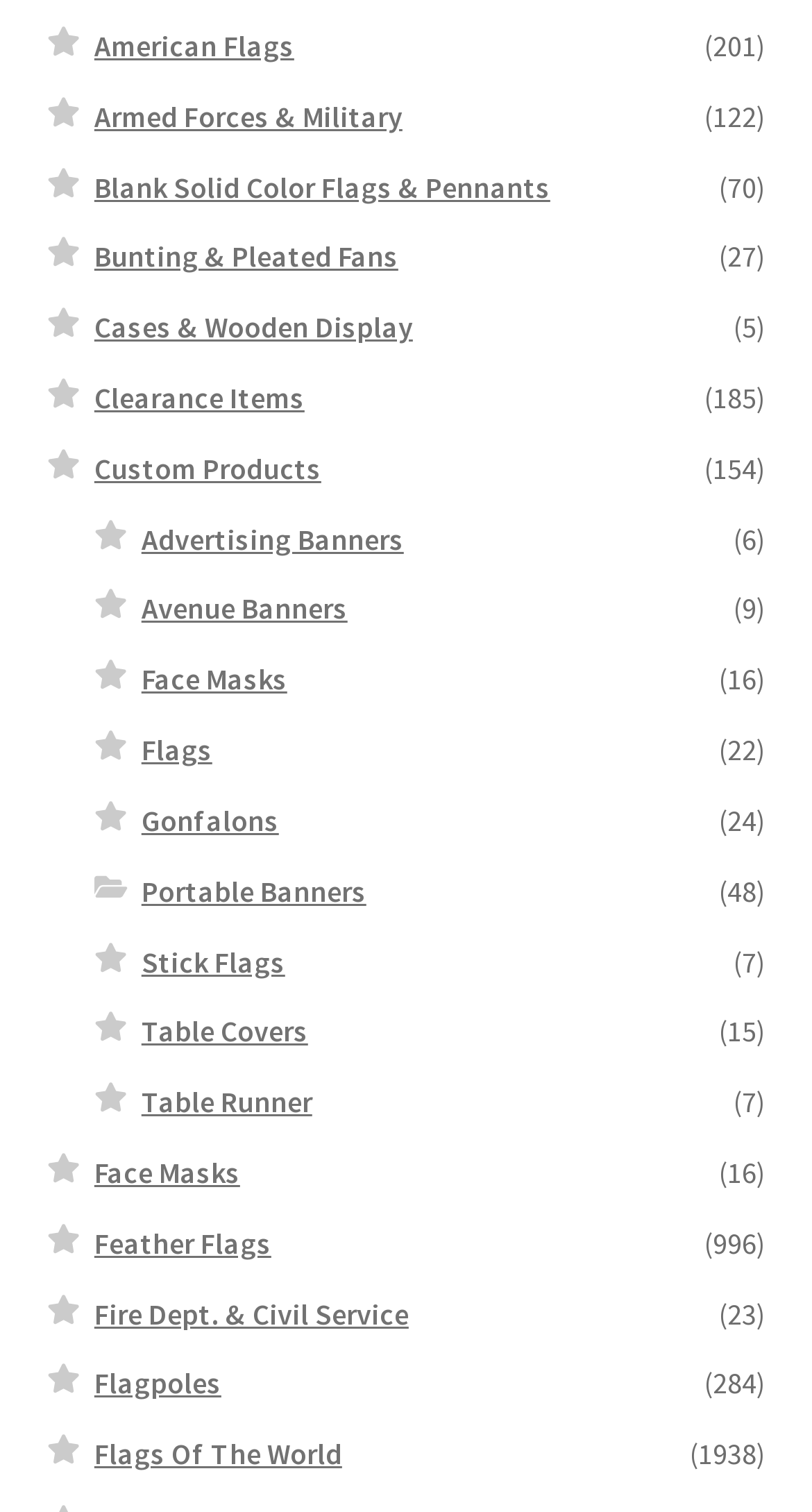How many items are in the 'Flags Of The World' category?
Using the visual information from the image, give a one-word or short-phrase answer.

1938